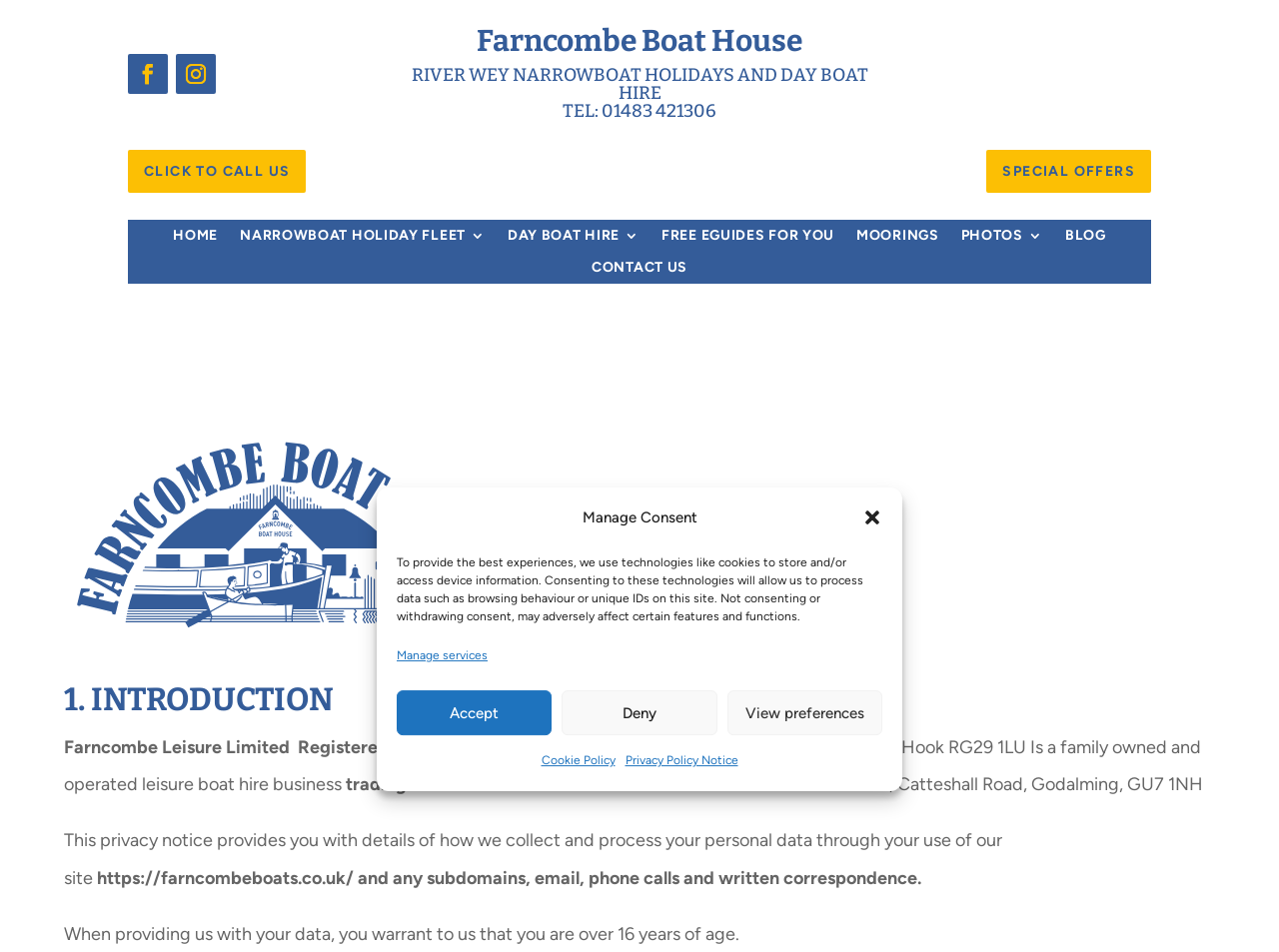What type of business is Farncombe Boat House?
Analyze the image and deliver a detailed answer to the question.

Based on the webpage content, specifically the heading 'RIVER WEY NARROWBOAT HOLIDAYS AND DAY BOAT HIRE TEL: 01483 421306' and the description 'Farncombe Leisure Ltd, The Clink, 3 Church St, Odiham, Hook RG29 1LU Is a family owned and operated leisure boat hire business', it can be inferred that Farncombe Boat House is a leisure boat hire business.